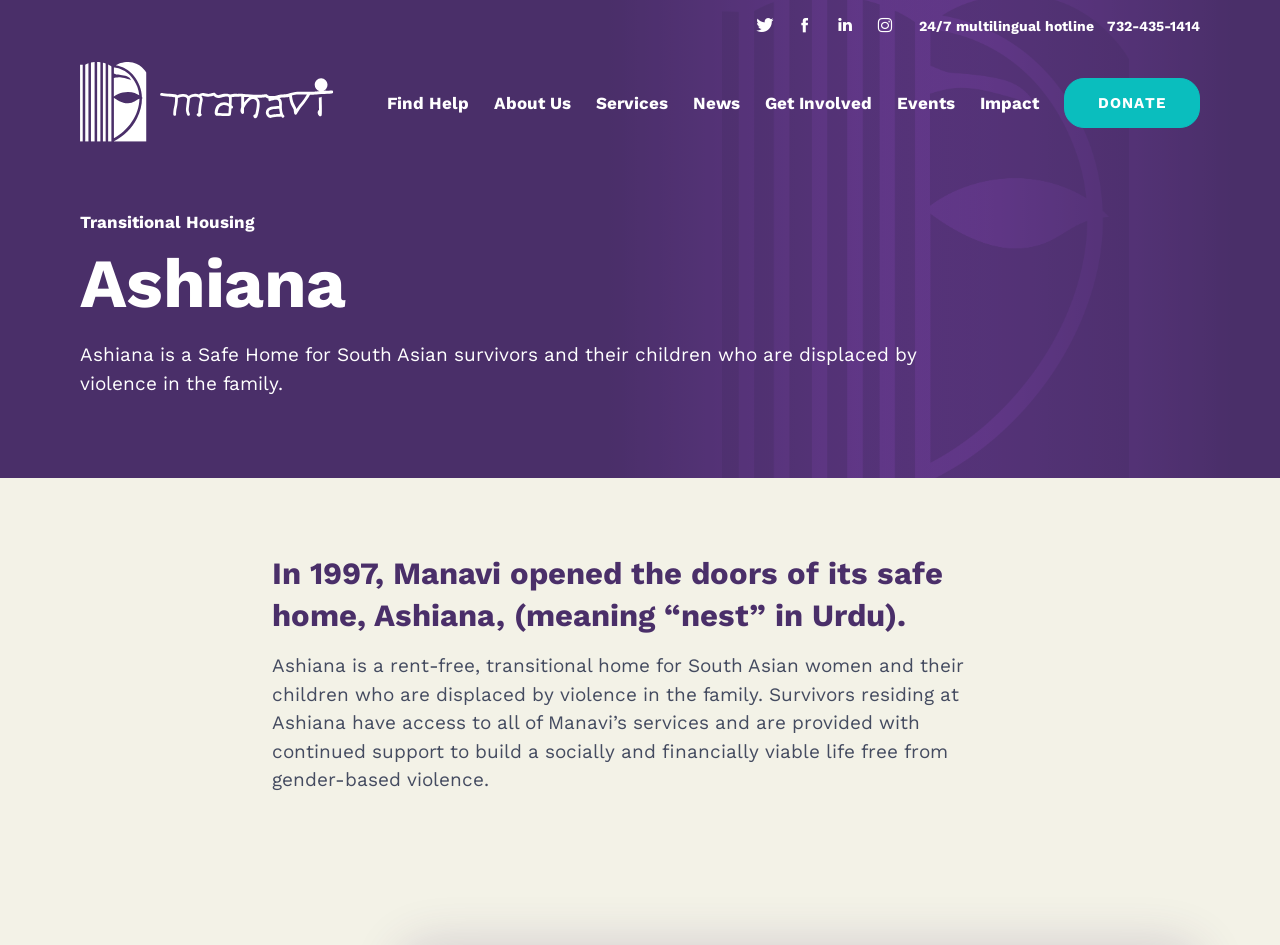What is the meaning of Ashiana in Urdu?
Using the details from the image, give an elaborate explanation to answer the question.

I found the answer by reading the static text 'In 1997, Manavi opened the doors of its safe home, Ashiana, (meaning “nest” in Urdu).' This text provides the meaning of Ashiana in Urdu.